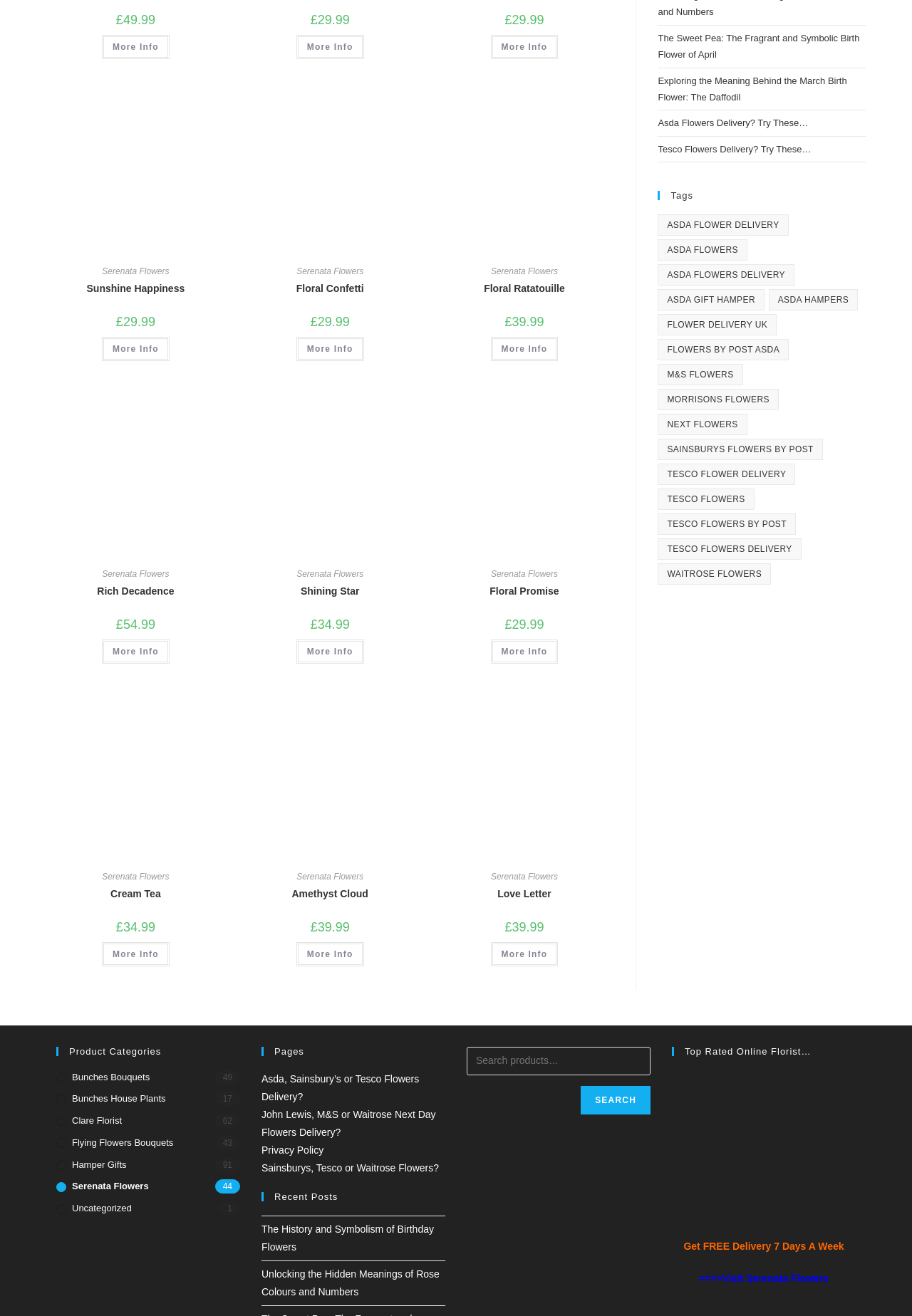Provide the bounding box coordinates in the format (top-left x, top-left y, bottom-right x, bottom-right y). All values are floating point numbers between 0 and 1. Determine the bounding box coordinate of the UI element described as: Search

[0.637, 0.825, 0.713, 0.847]